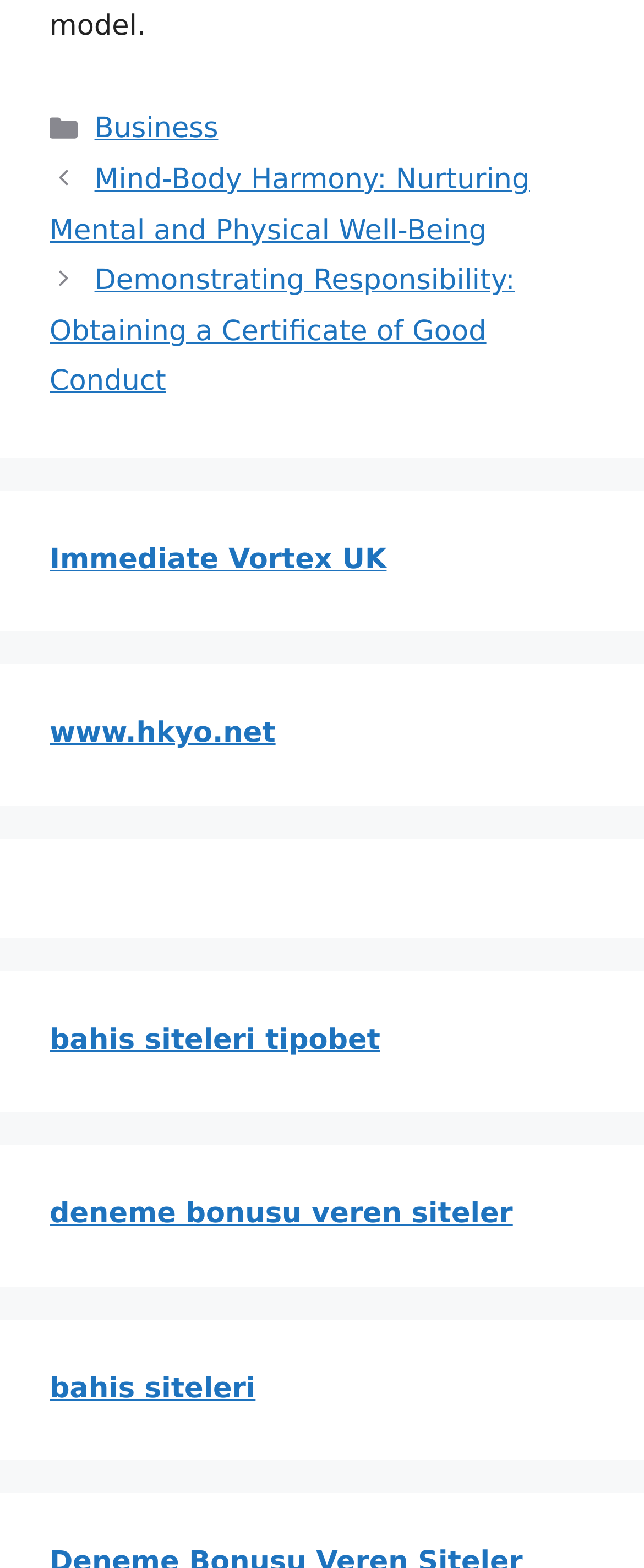Identify the bounding box coordinates of the specific part of the webpage to click to complete this instruction: "Click on the 'Business' category".

[0.147, 0.072, 0.339, 0.093]